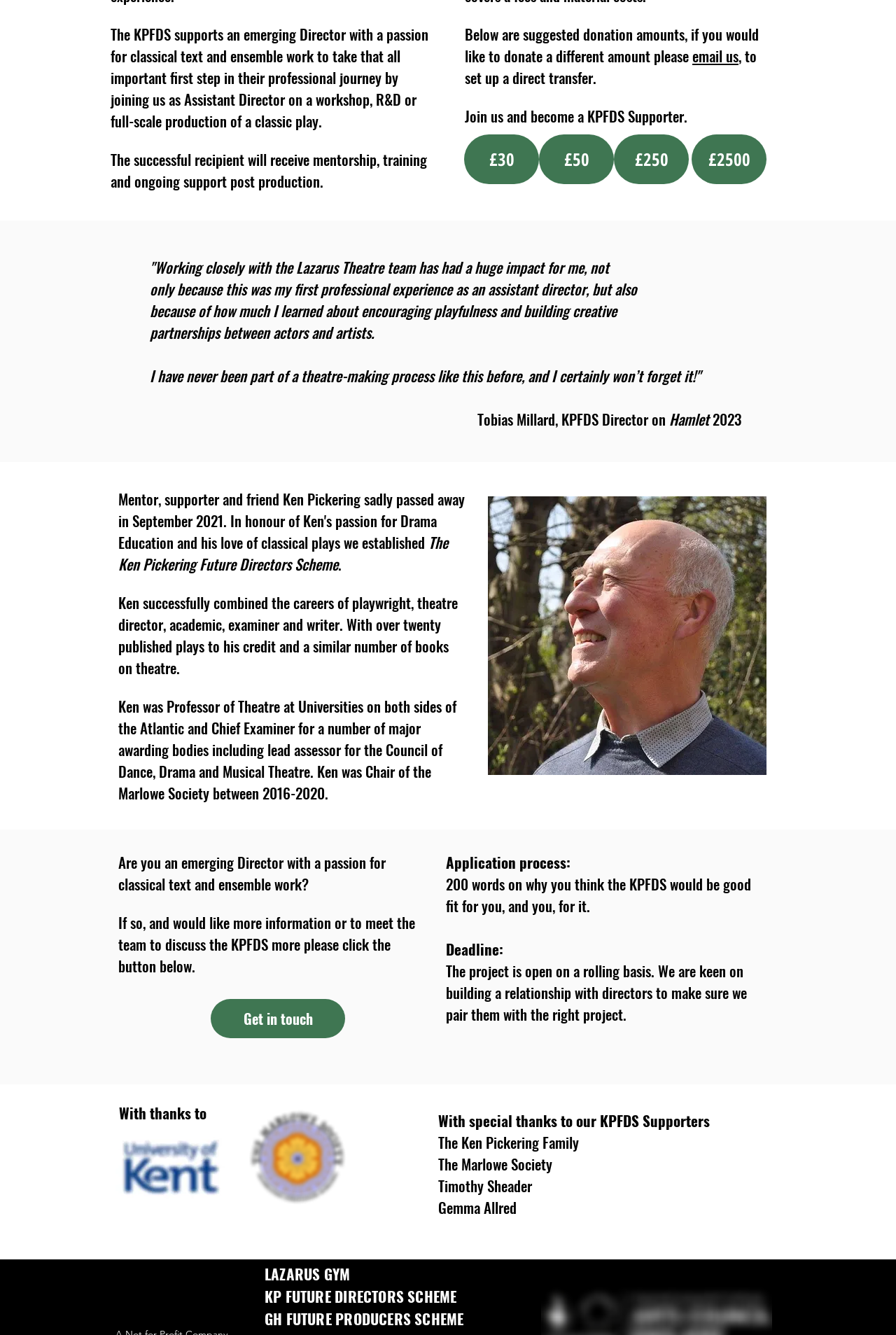Find the bounding box coordinates for the area you need to click to carry out the instruction: "Get in touch with the team". The coordinates should be four float numbers between 0 and 1, indicated as [left, top, right, bottom].

[0.235, 0.748, 0.385, 0.778]